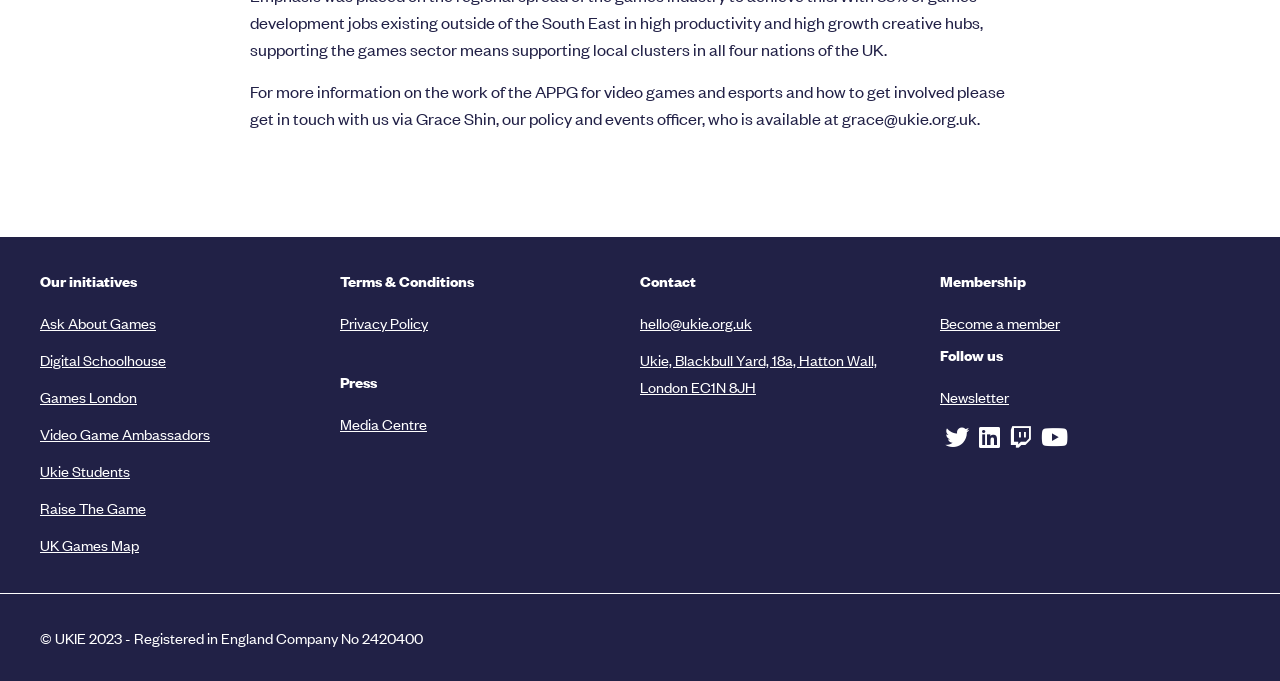Use a single word or phrase to answer the question:
How many social media links are available?

4